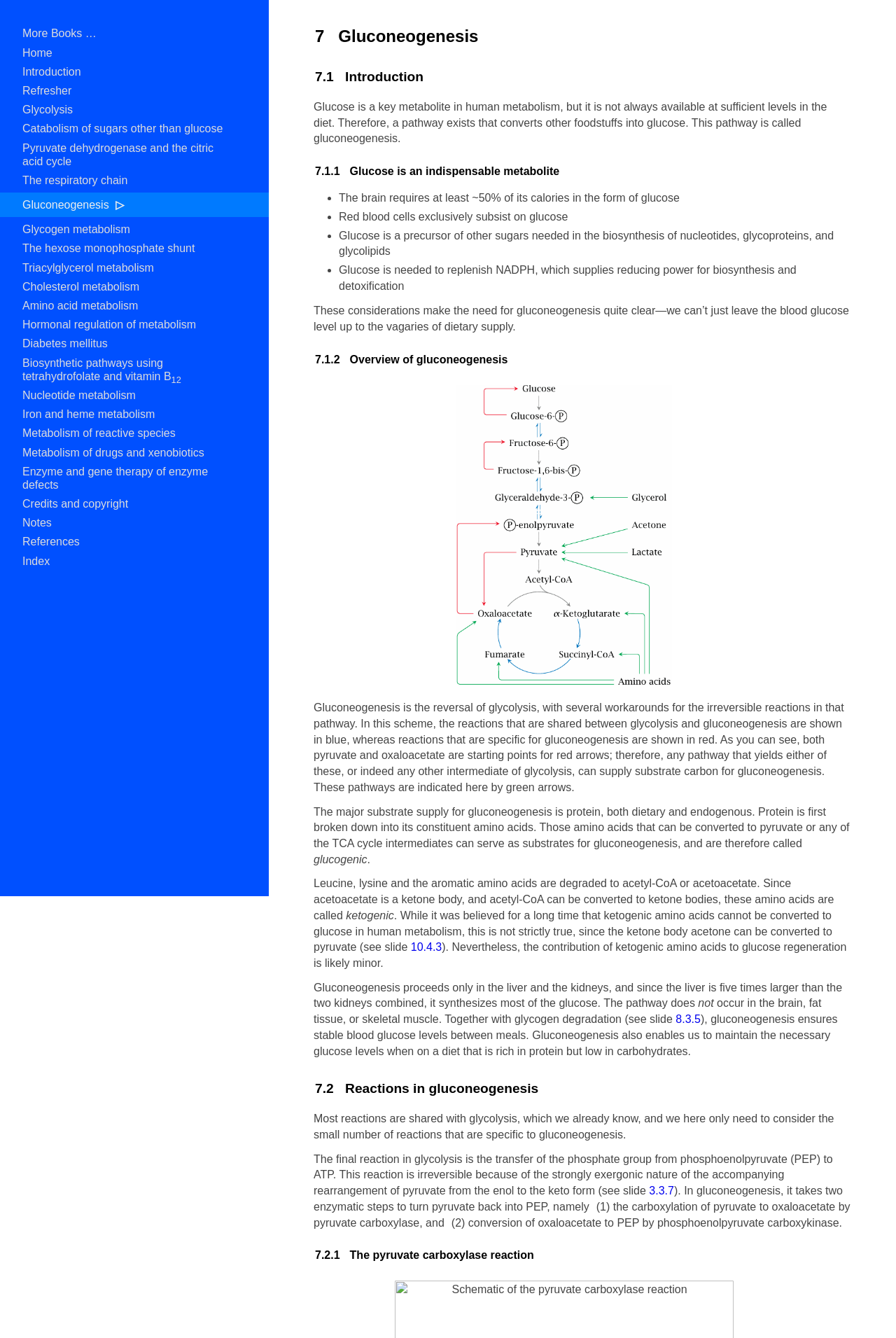Identify the bounding box coordinates of the section to be clicked to complete the task described by the following instruction: "Read the 'Introduction' section". The coordinates should be four float numbers between 0 and 1, formatted as [left, top, right, bottom].

[0.385, 0.052, 0.948, 0.063]